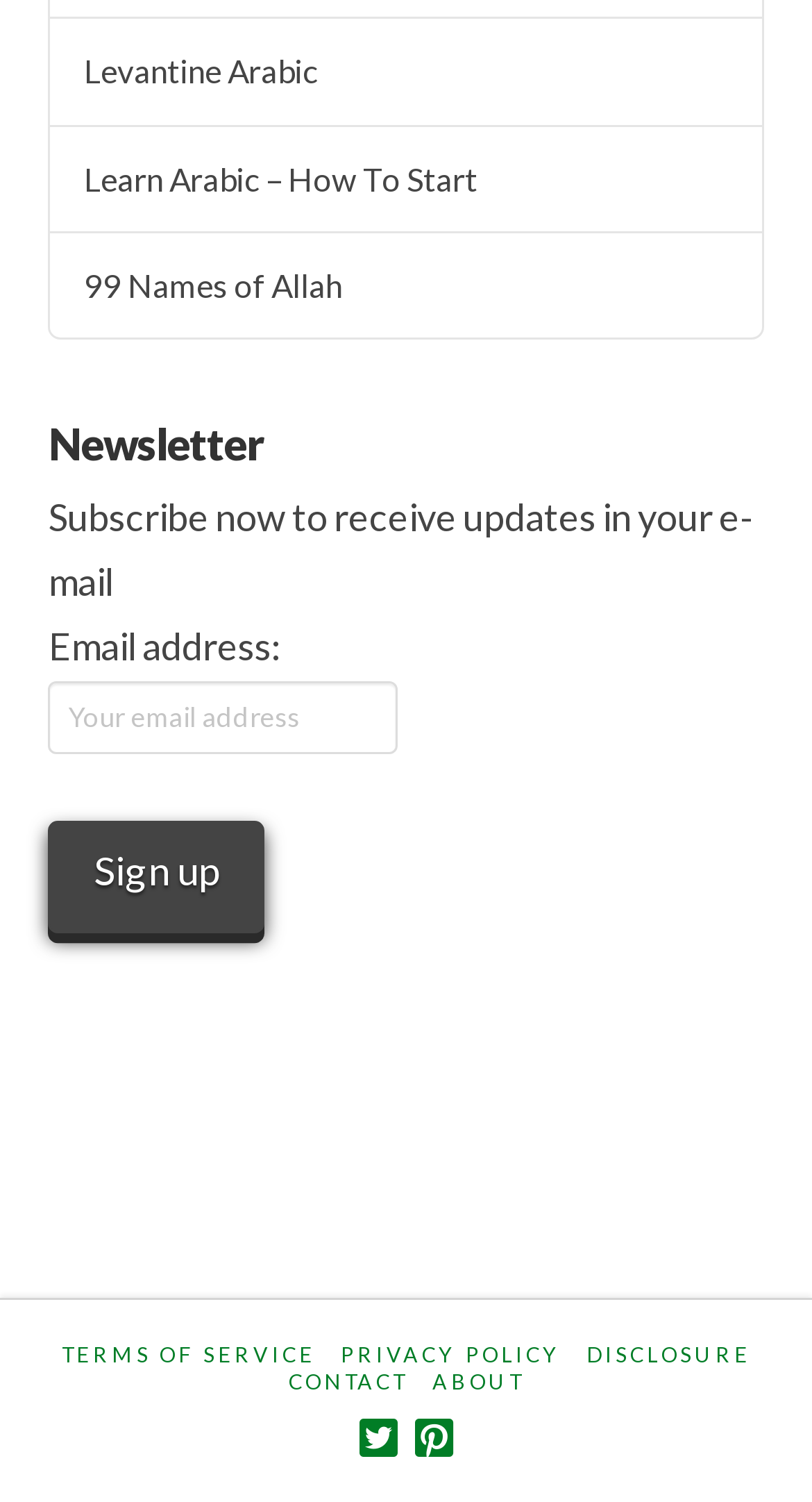Given the element description "Manage preferences" in the screenshot, predict the bounding box coordinates of that UI element.

None